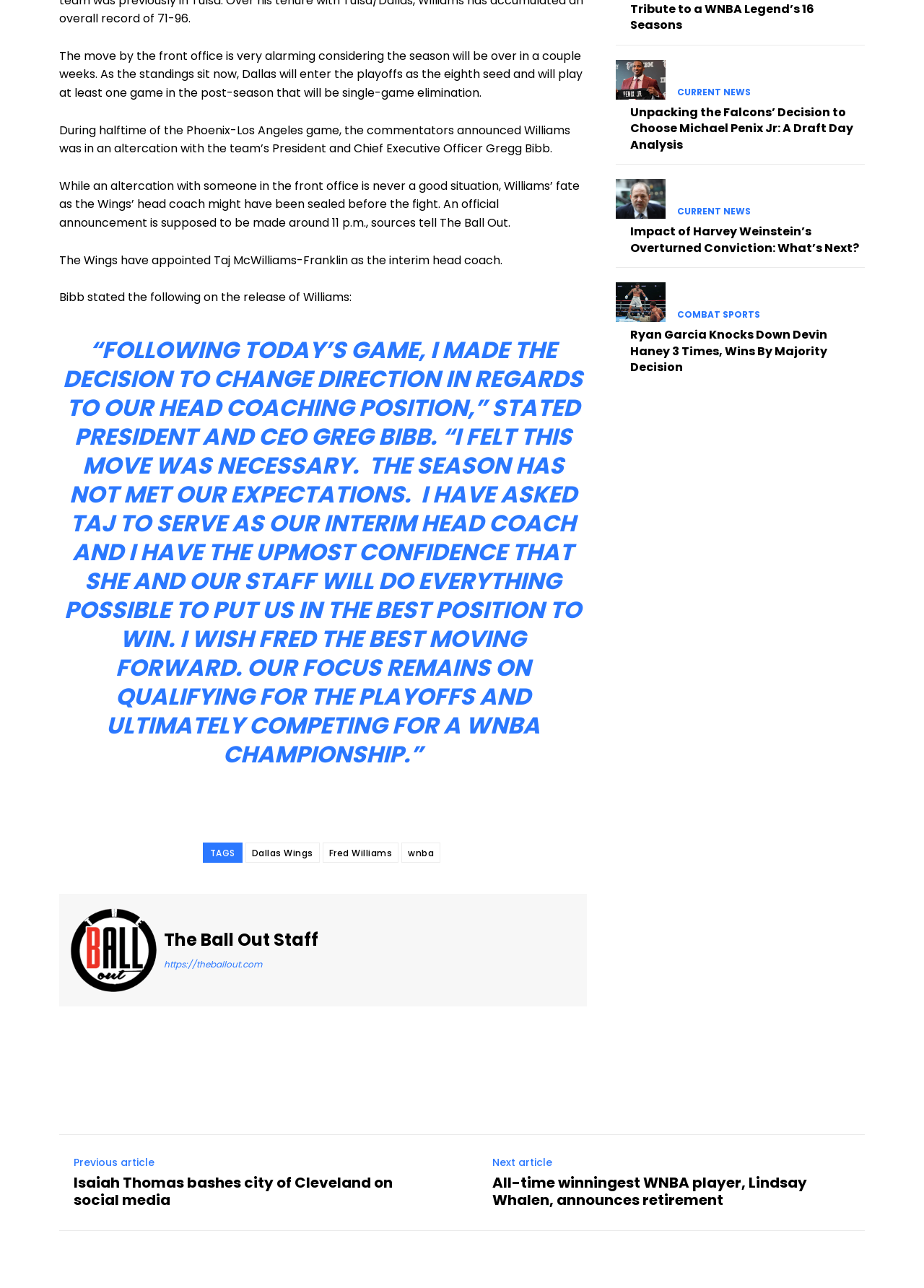Please identify the bounding box coordinates of the element I need to click to follow this instruction: "Read the article about Ryan Garcia".

[0.682, 0.254, 0.895, 0.292]